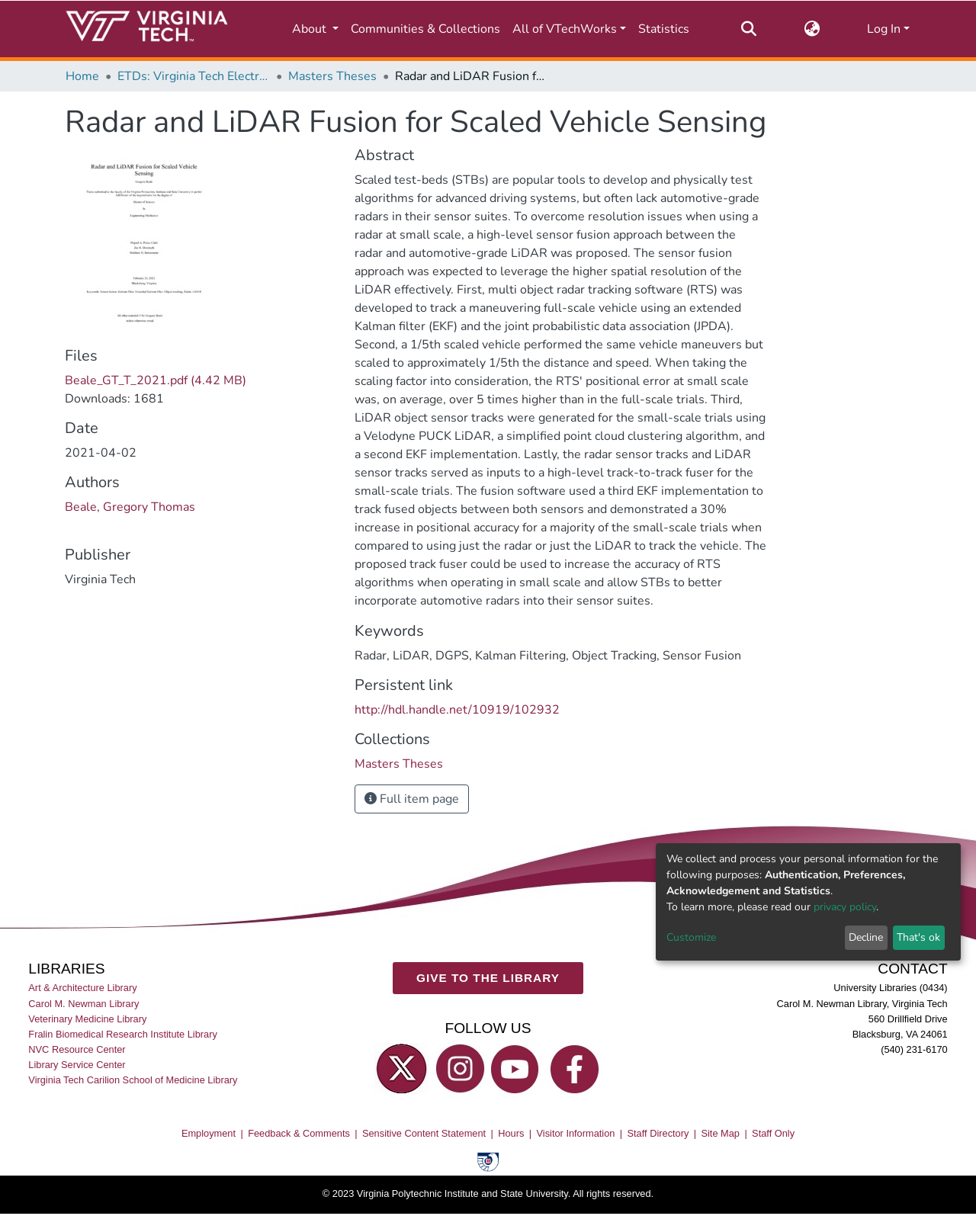Create a detailed description of the webpage's content and layout.

This webpage is about a research paper titled "Radar and LiDAR Fusion for Scaled Vehicle Sensing". The page is divided into several sections. At the top, there is a navigation bar with links to the repository logo, main navigation bar, search function, language switch, and log in. Below the navigation bar, there is a breadcrumb navigation section with links to the home page, ETDs (Electronic Theses and Dissertations), and Masters Theses.

The main content section is divided into several parts. The first part displays the title of the research paper, "Radar and LiDAR Fusion for Scaled Vehicle Sensing", followed by a section with links to files, including a PDF file. Below this section, there are several headings, including "Date", "Authors", "Publisher", "Abstract", "Keywords", and "Persistent link", each with corresponding information about the research paper.

The keywords section lists several keywords related to the research paper, including "Radar", "LiDAR", "DGPS", "Kalman Filtering", "Object Tracking", and "Sensor Fusion". The persistent link section provides a link to the research paper's persistent URL.

The page also has a section with links to collections, including Masters Theses. There is a button to view the full item page.

At the bottom of the page, there is a footer section with links to various libraries, including the Art & Architecture Library, Carol M. Newman Library, and Veterinary Medicine Library. There are also links to follow the library on social media platforms, including Twitter, Instagram, YouTube, and Facebook. The contact information section provides the address, phone number, and email of the University Libraries. Finally, there are links to employment, feedback, sensitive content statement, hours, visitor information, staff directory, site map, and staff only sections.